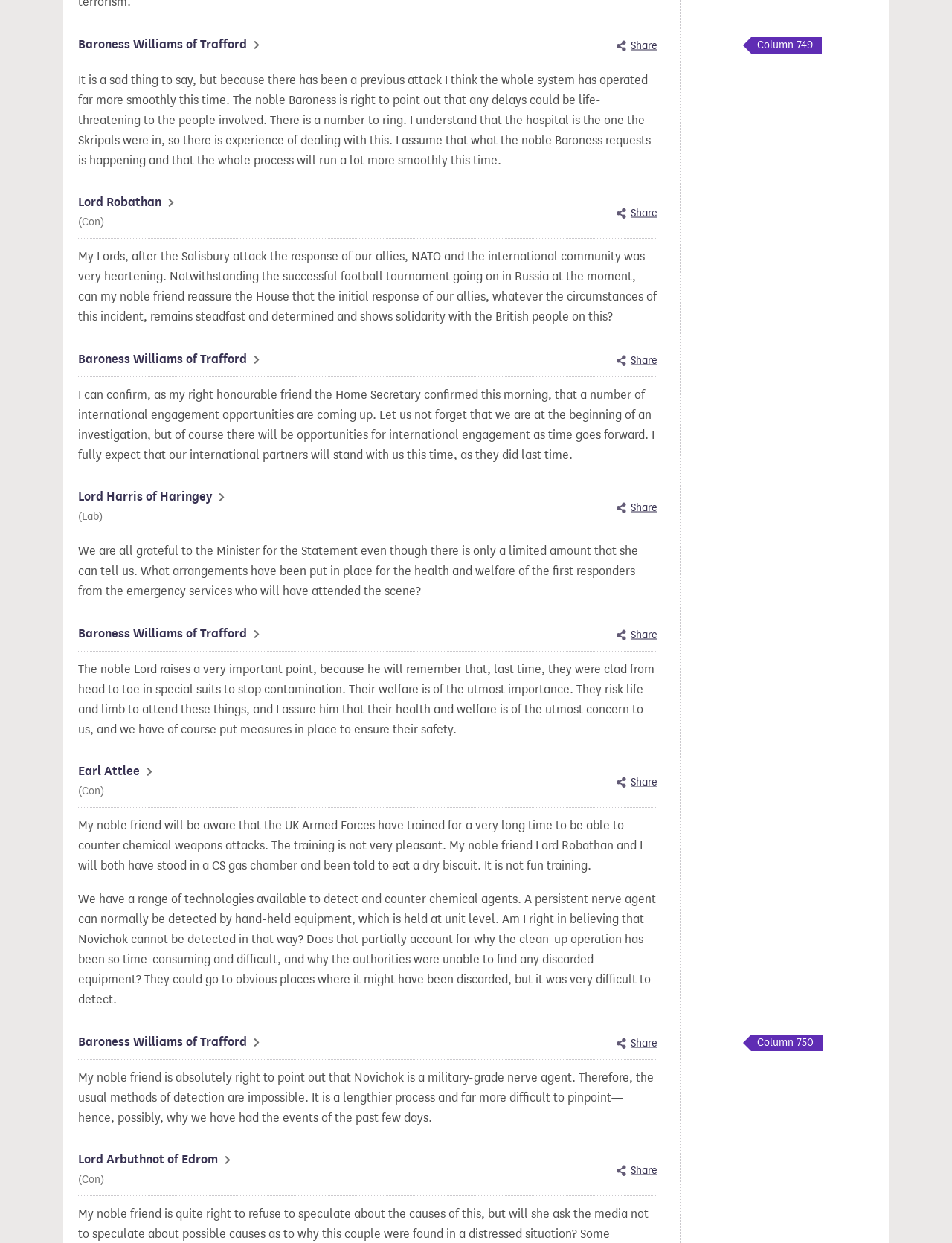Find the bounding box coordinates of the element you need to click on to perform this action: 'View the contribution of Baroness Williams of Trafford'. The coordinates should be represented by four float values between 0 and 1, in the format [left, top, right, bottom].

[0.082, 0.028, 0.273, 0.044]